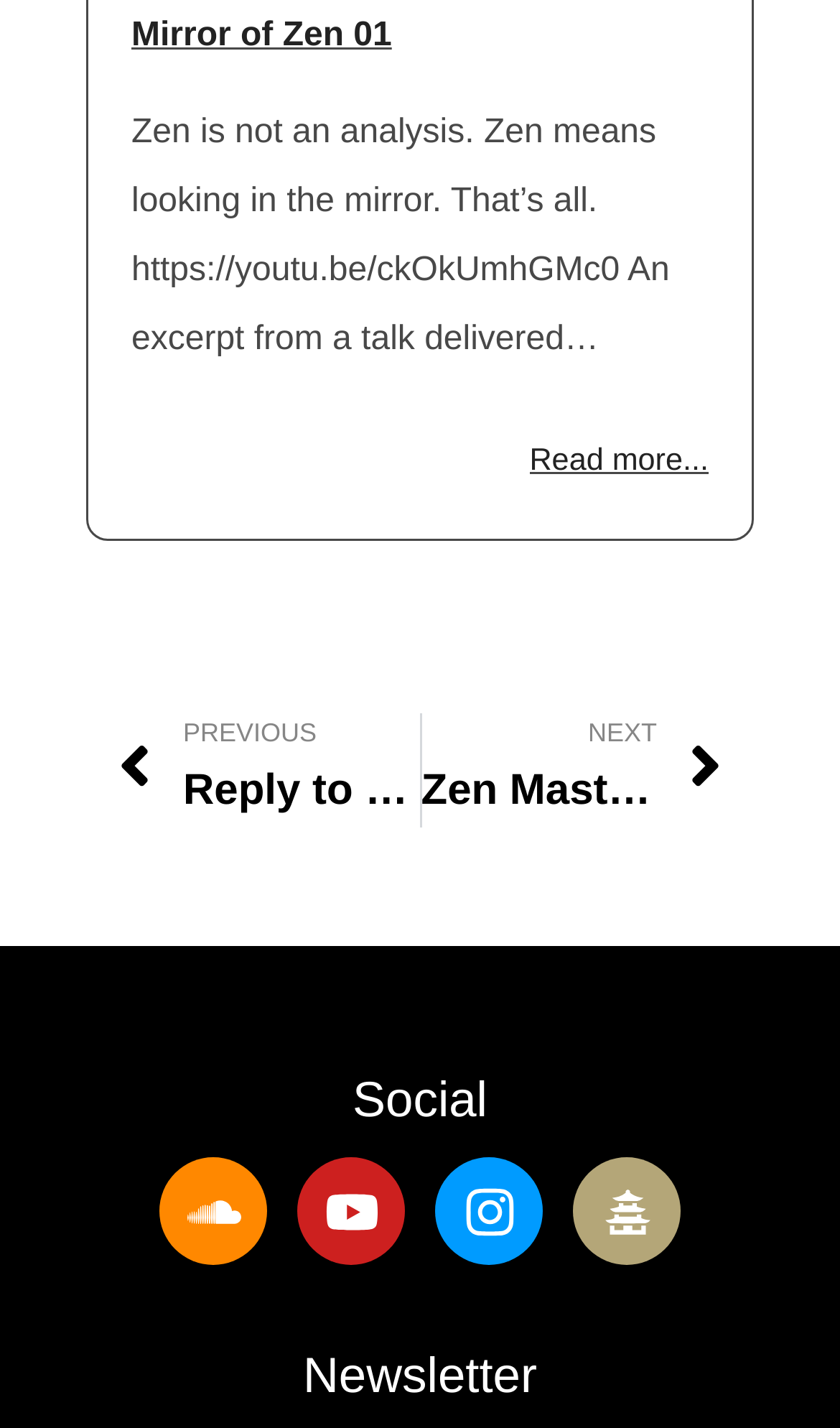Locate the UI element that matches the description Soundcloud in the webpage screenshot. Return the bounding box coordinates in the format (top-left x, top-left y, bottom-right x, bottom-right y), with values ranging from 0 to 1.

[0.19, 0.811, 0.318, 0.886]